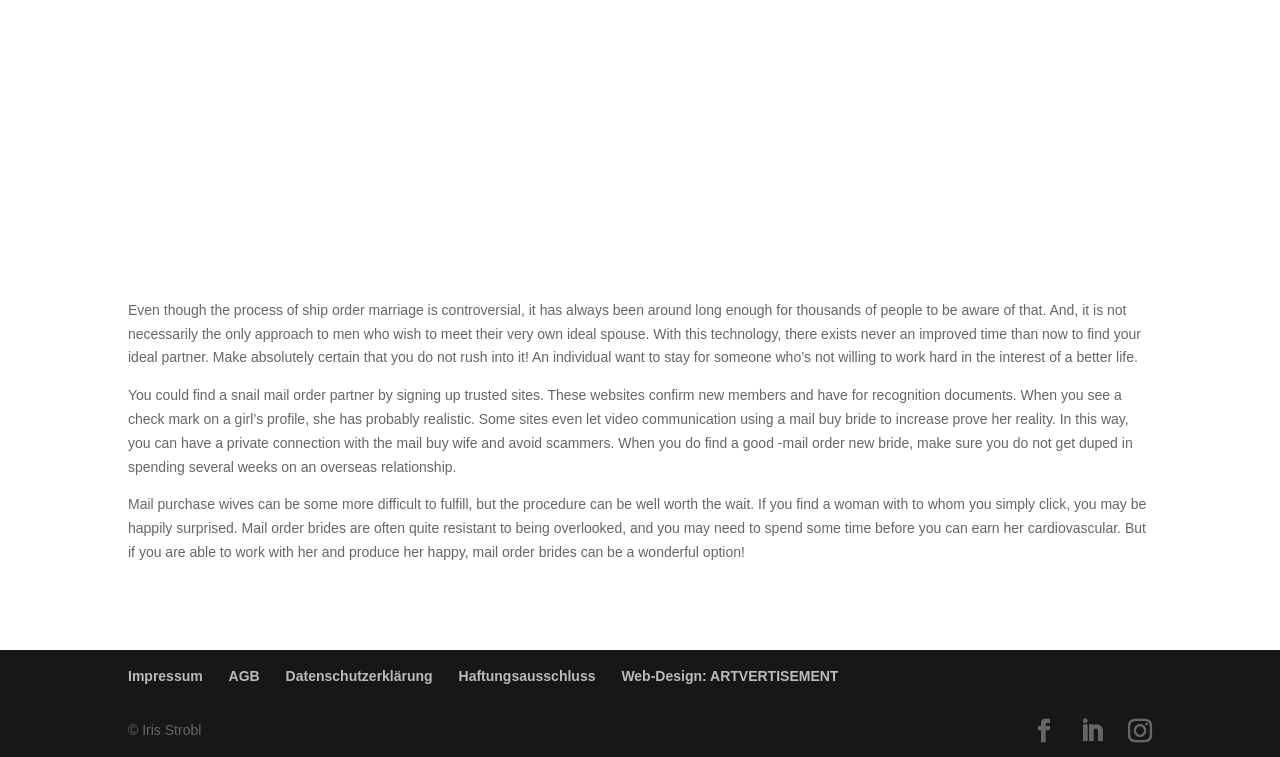Please identify the bounding box coordinates of the element on the webpage that should be clicked to follow this instruction: "Click Haftungsausschluss". The bounding box coordinates should be given as four float numbers between 0 and 1, formatted as [left, top, right, bottom].

[0.358, 0.882, 0.465, 0.903]